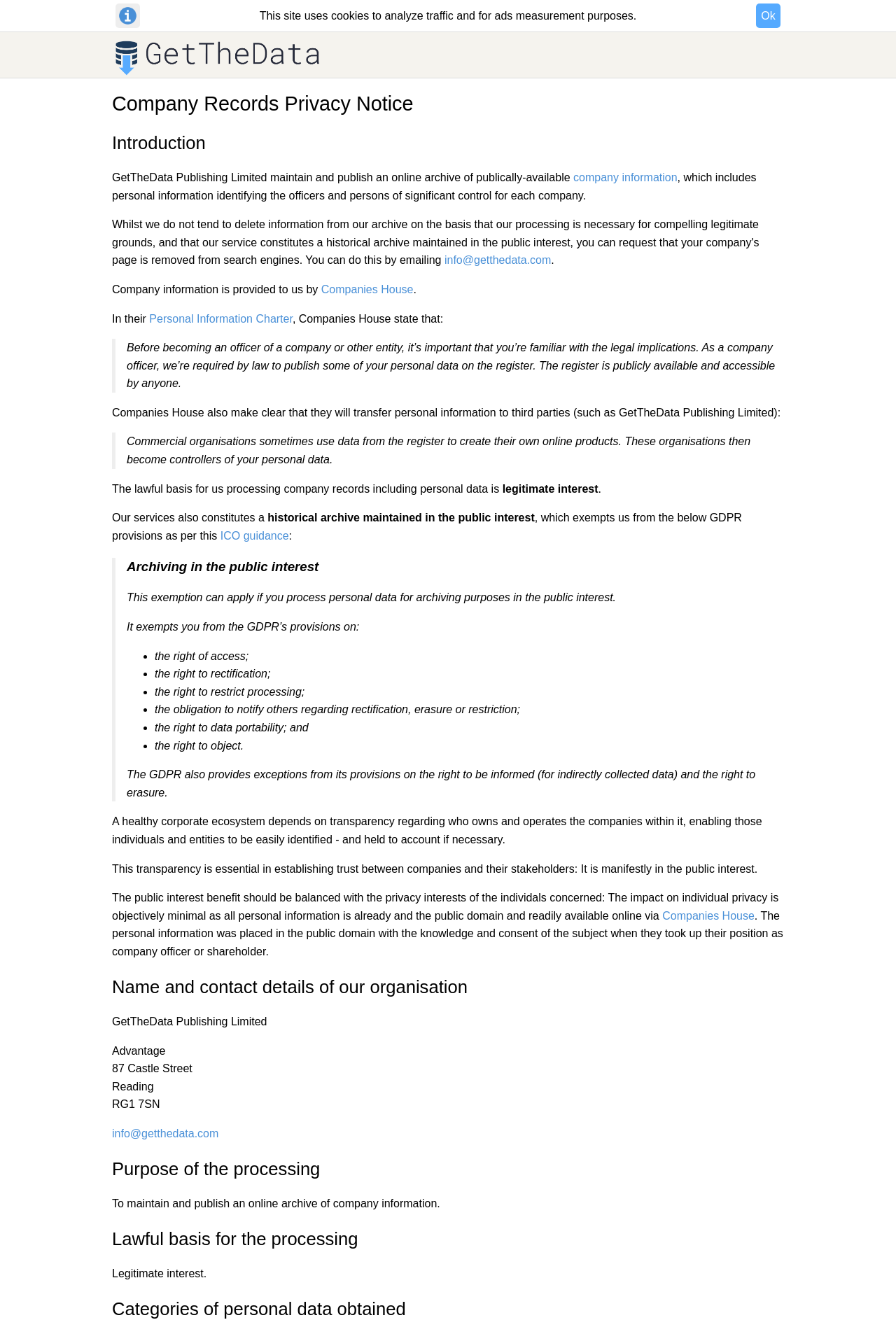Identify the first-level heading on the webpage and generate its text content.

Company Records Privacy Notice